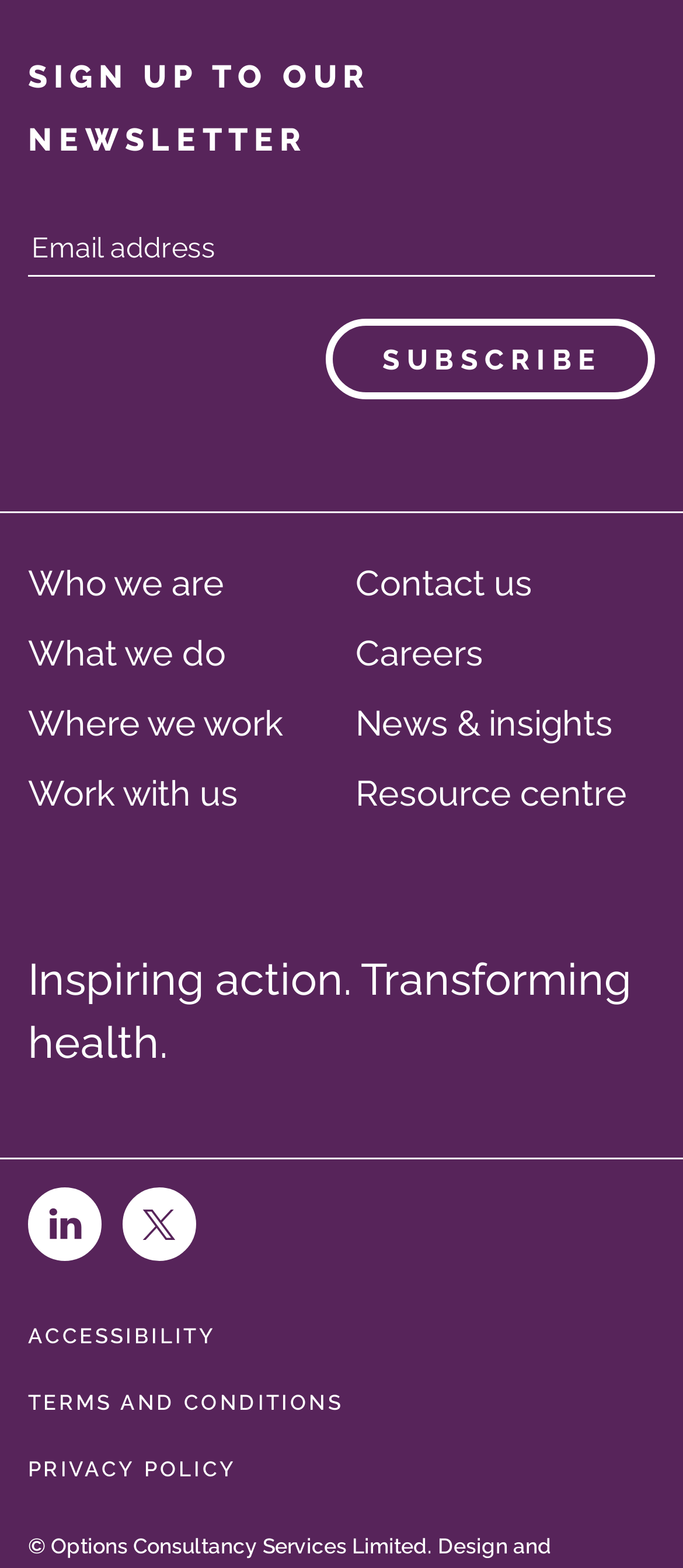Given the description Resource centre, predict the bounding box coordinates of the UI element. Ensure the coordinates are in the format (top-left x, top-left y, bottom-right x, bottom-right y) and all values are between 0 and 1.

[0.521, 0.522, 0.918, 0.553]